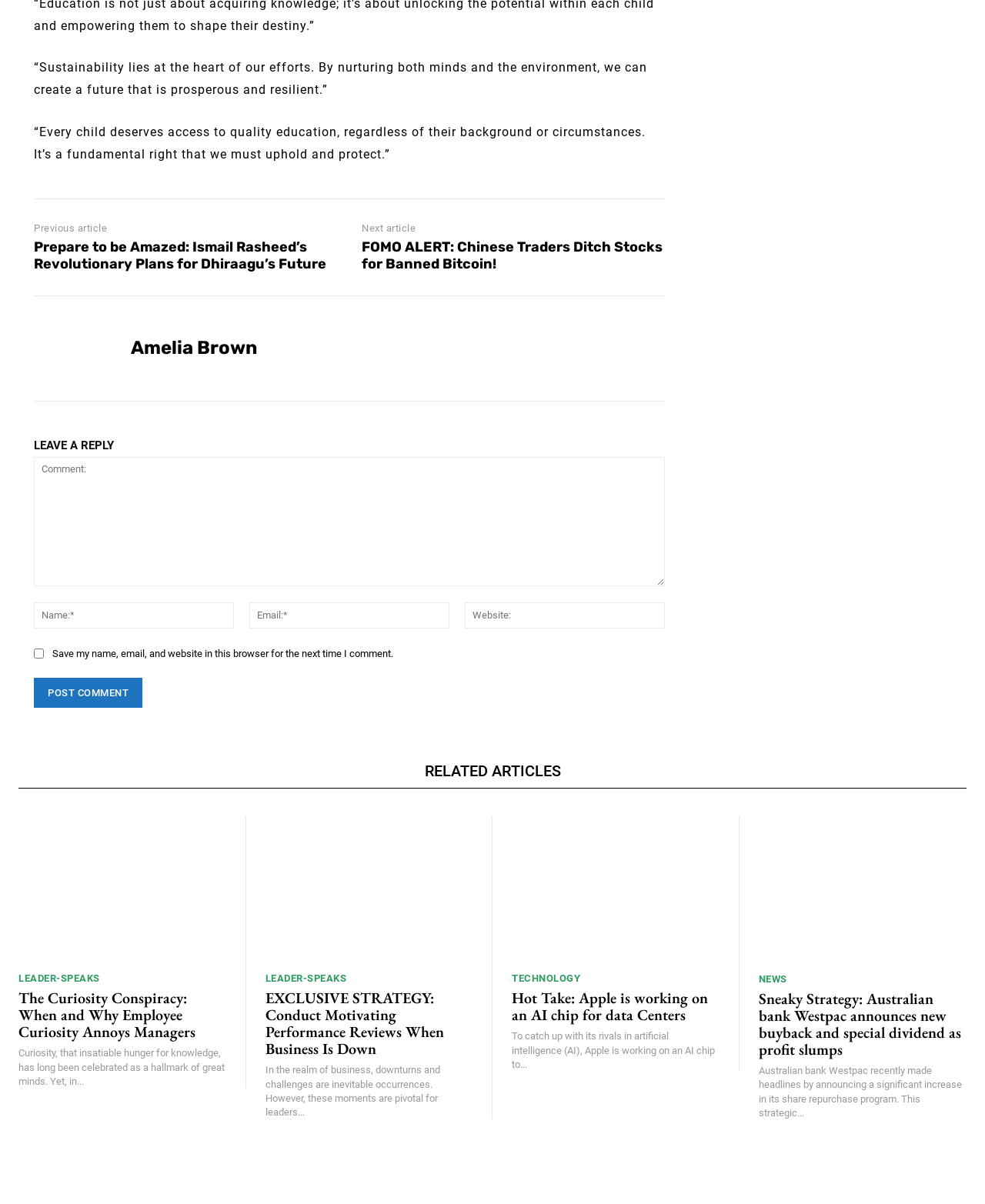Locate the bounding box coordinates of the element that should be clicked to fulfill the instruction: "Click on the 'Prepare to be Amazed: Ismail Rasheed’s Revolutionary Plans for Dhiraagu’s Future' article".

[0.034, 0.199, 0.342, 0.226]